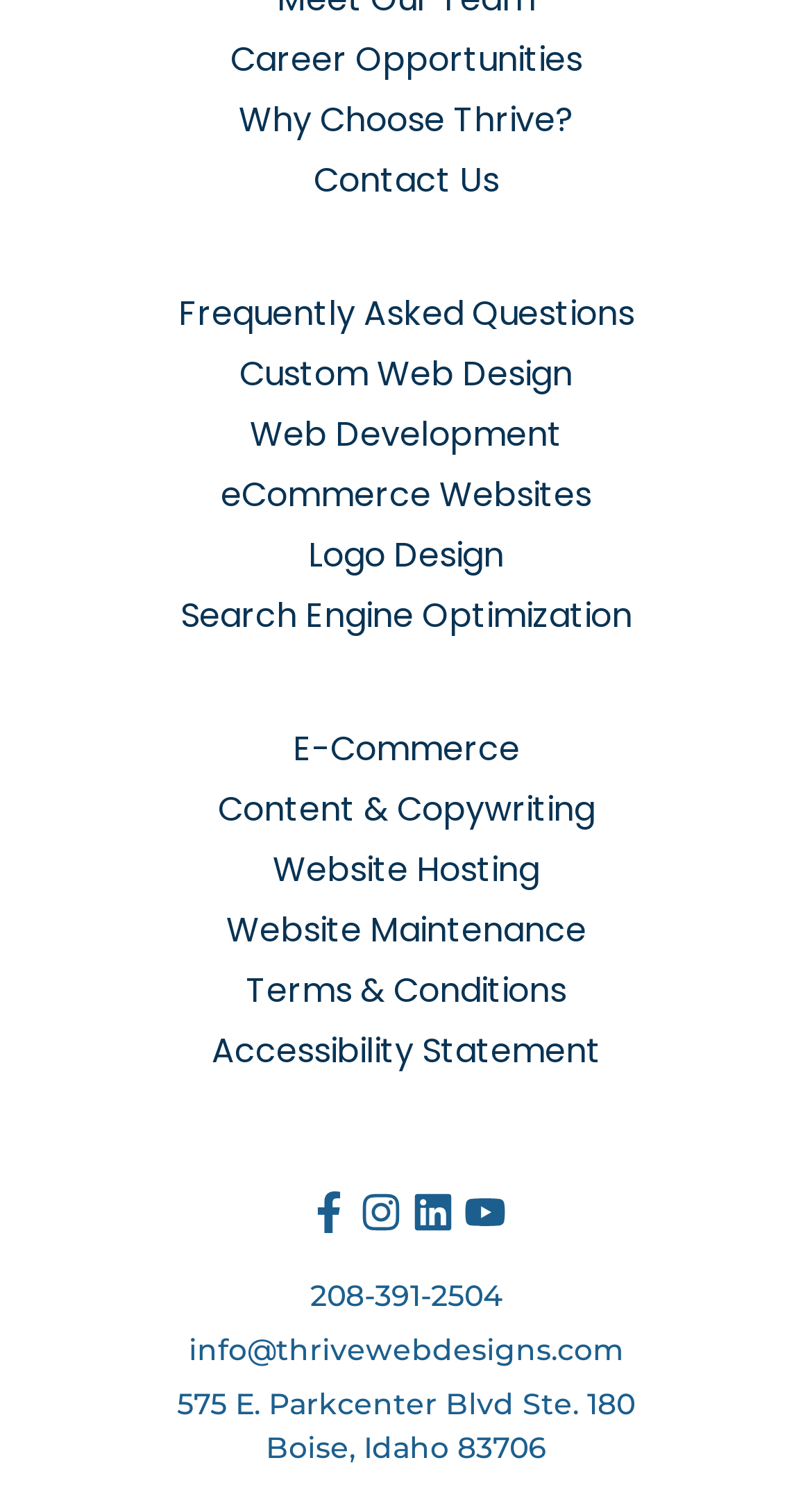Find the bounding box coordinates of the element's region that should be clicked in order to follow the given instruction: "Read the review of Online Casino". The coordinates should consist of four float numbers between 0 and 1, i.e., [left, top, right, bottom].

None